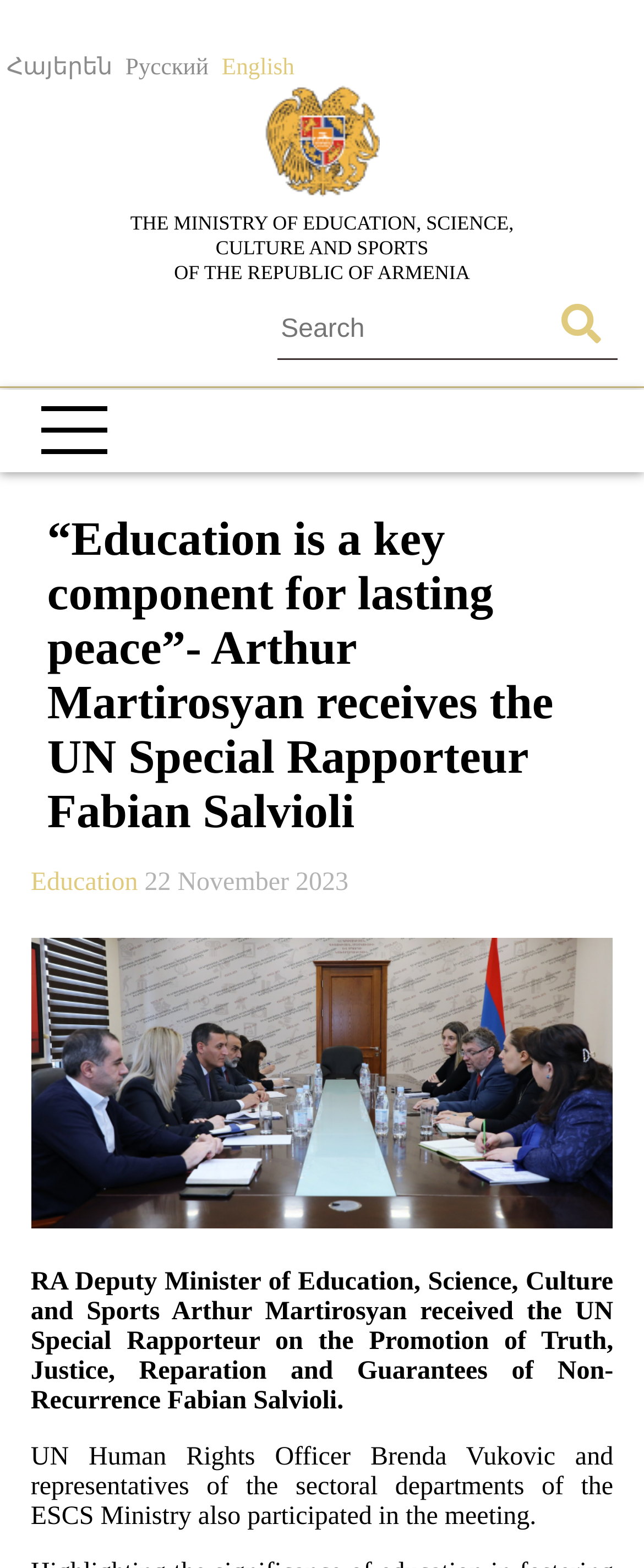Bounding box coordinates must be specified in the format (top-left x, top-left y, bottom-right x, bottom-right y). All values should be floating point numbers between 0 and 1. What are the bounding box coordinates of the UI element described as: English

[0.344, 0.035, 0.457, 0.052]